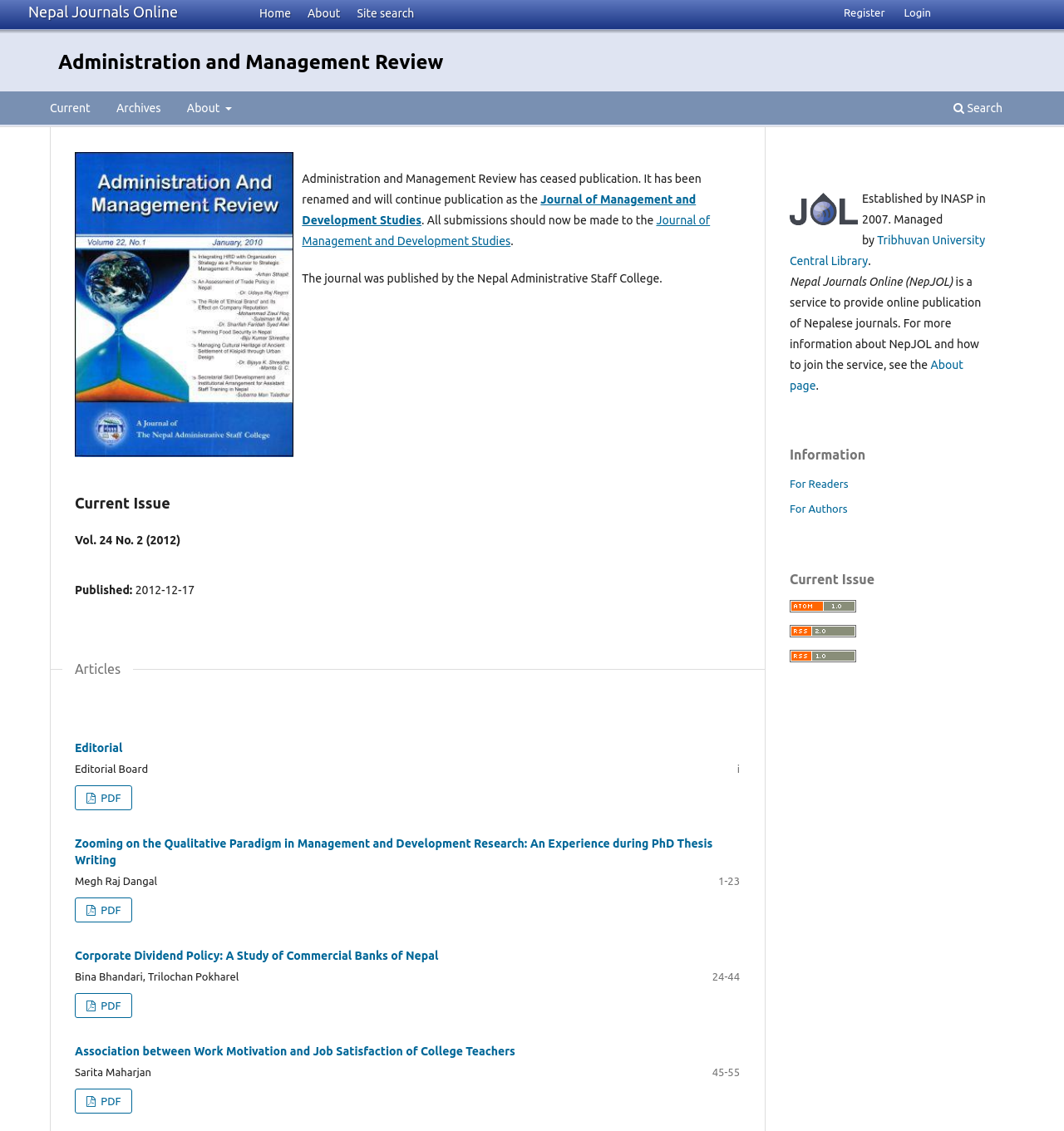Provide the bounding box coordinates of the area you need to click to execute the following instruction: "Click on the 'Home' link".

[0.231, 0.0, 0.277, 0.022]